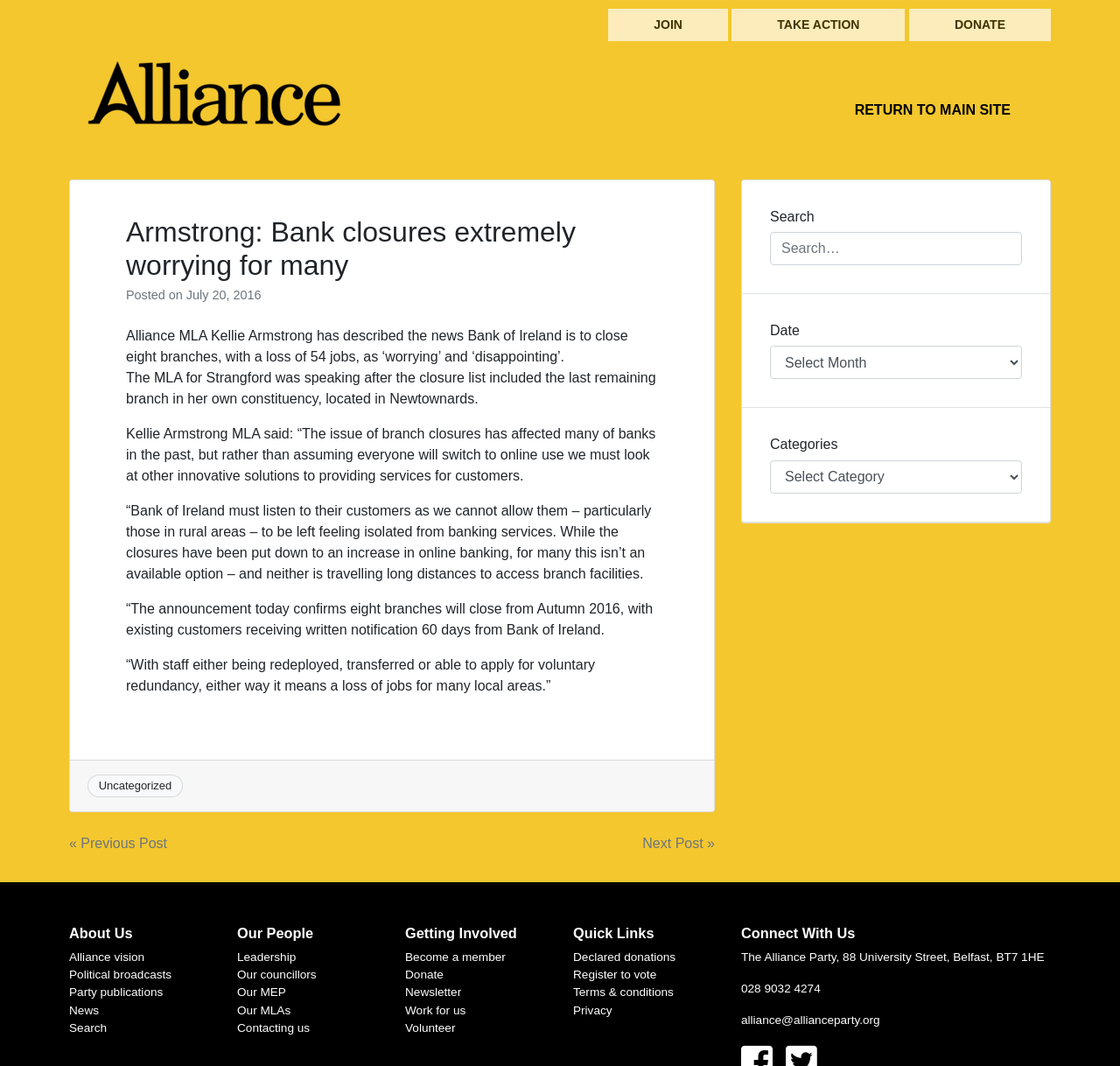Identify the main heading of the webpage and provide its text content.

Armstrong: Bank closures extremely worrying for many